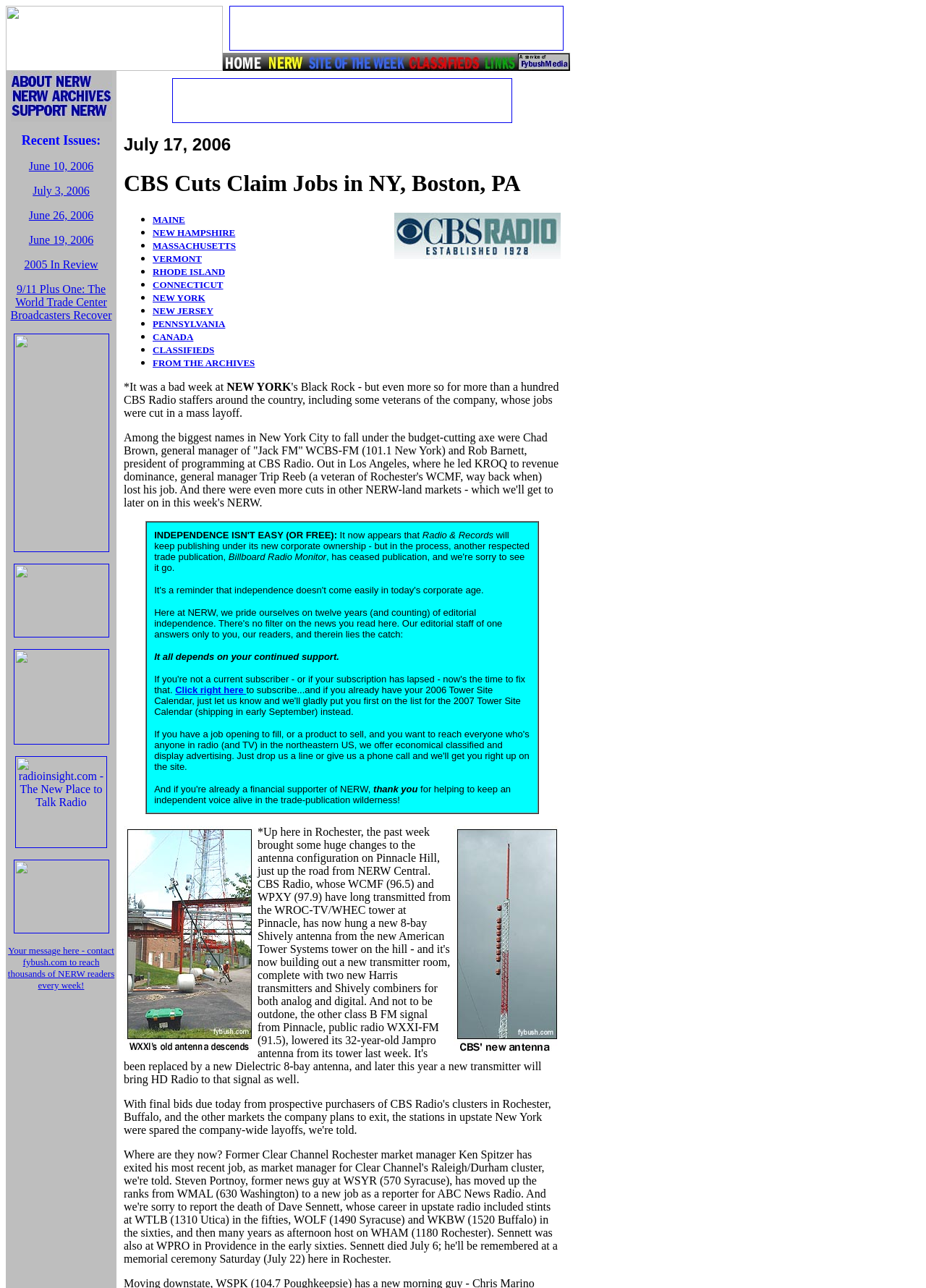For the following element description, predict the bounding box coordinates in the format (top-left x, top-left y, bottom-right x, bottom-right y). All values should be floating point numbers between 0 and 1. Description: Dr Timothy Stahl

None